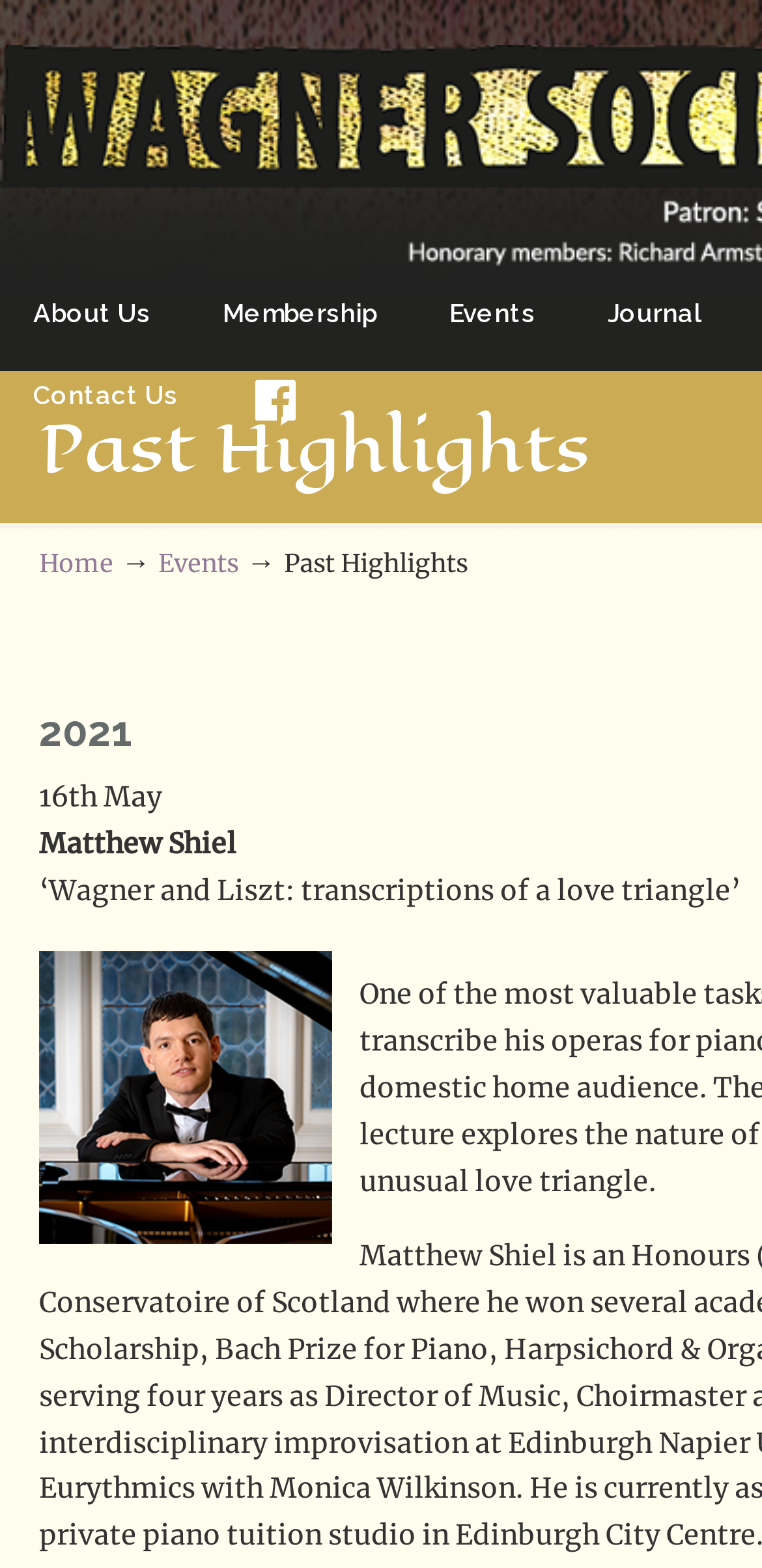Using the description "Editorial Policy- News24", locate and provide the bounding box of the UI element.

None